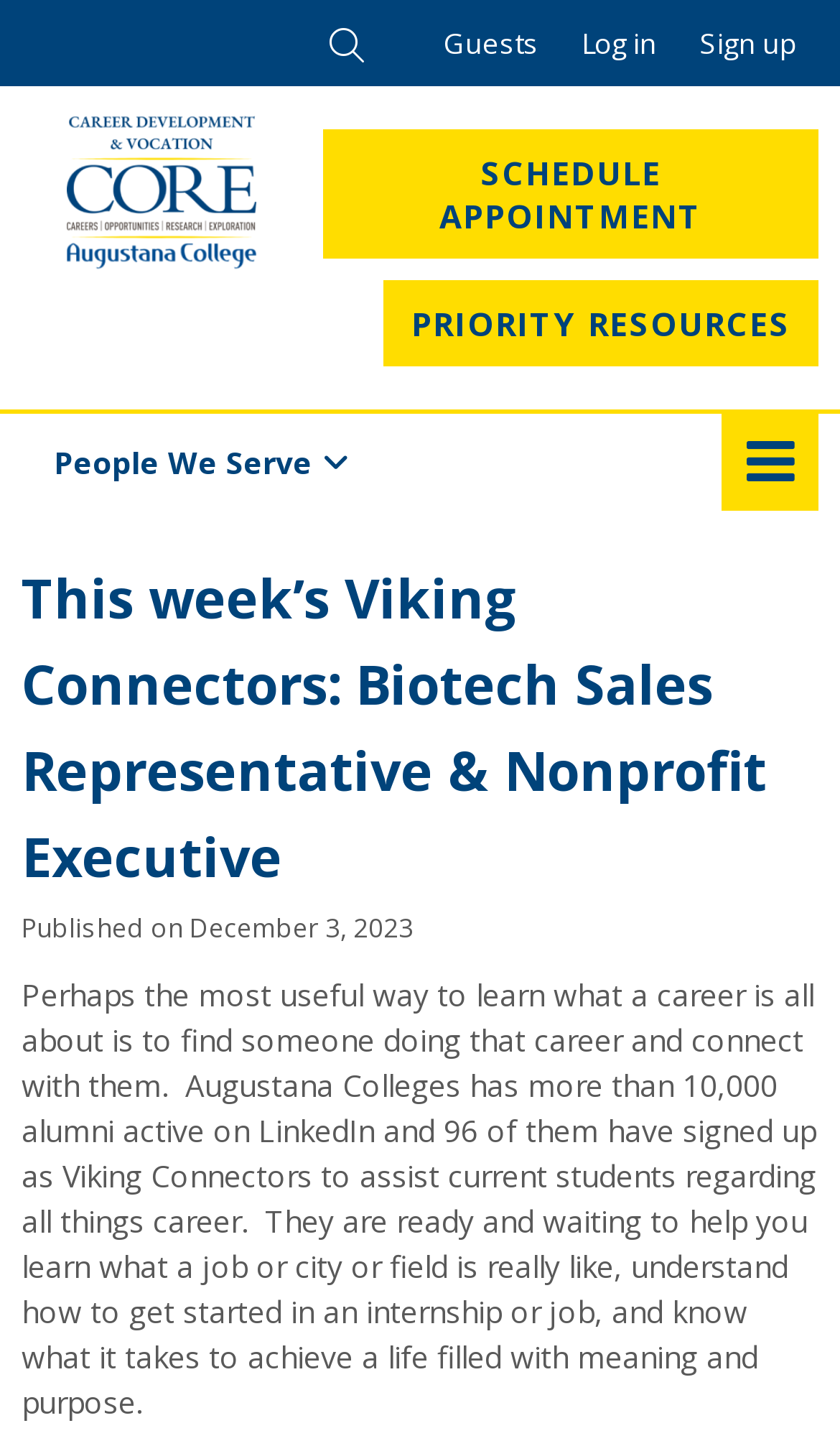How many alumni are active on LinkedIn?
Please answer the question as detailed as possible based on the image.

According to the webpage content, Augustana Colleges has more than 10,000 alumni active on LinkedIn.